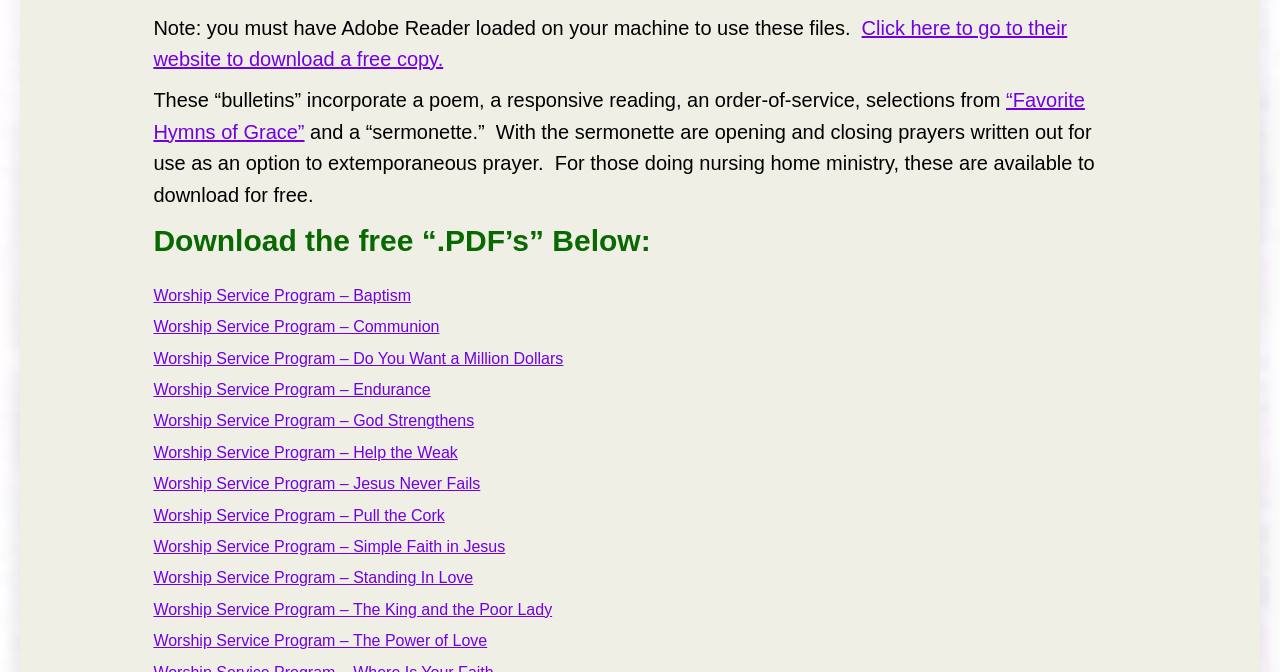Given the description "“Favorite Hymns of Grace”", provide the bounding box coordinates of the corresponding UI element.

[0.12, 0.133, 0.848, 0.212]